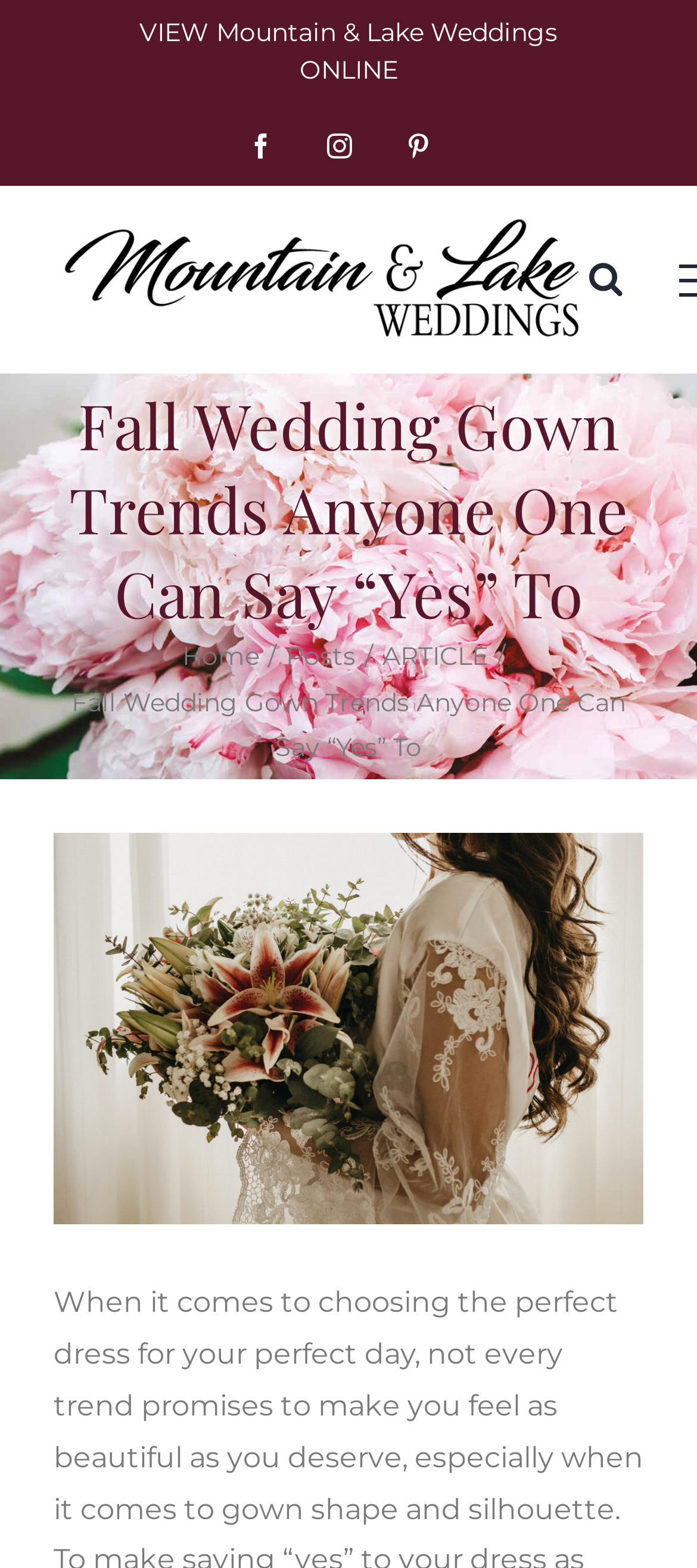Locate the bounding box of the UI element described by: "alt="Mountain & Lake Weddings Logo"" in the given webpage screenshot.

[0.077, 0.136, 0.846, 0.219]